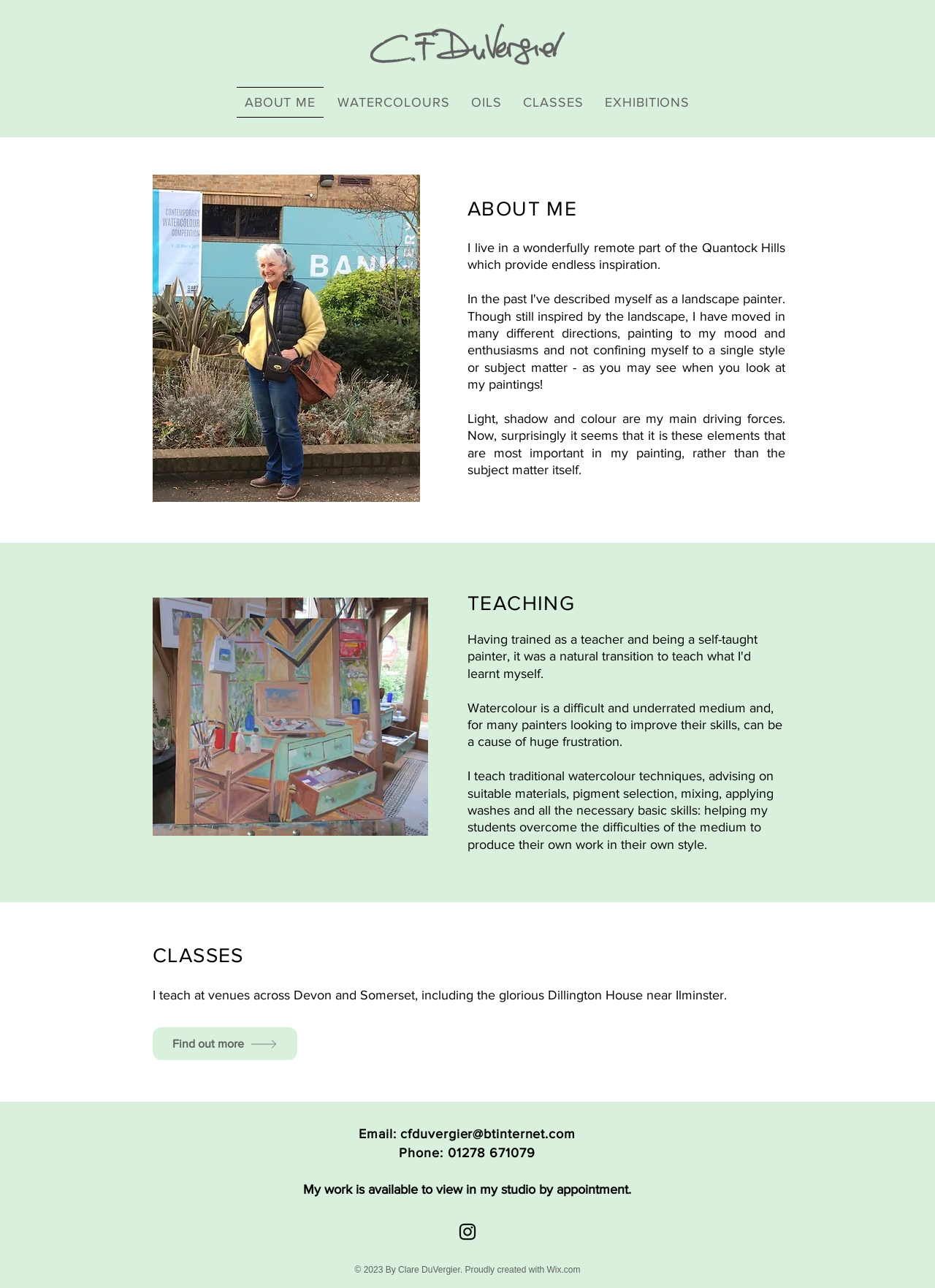What is the artist's name?
Using the information from the image, provide a comprehensive answer to the question.

The artist's name is mentioned in the 'ABOUT ME' section, and it is also mentioned in the email address 'cfduvergier@btinternet.com' and the copyright statement '© 2023 By Clare DuVergier'.